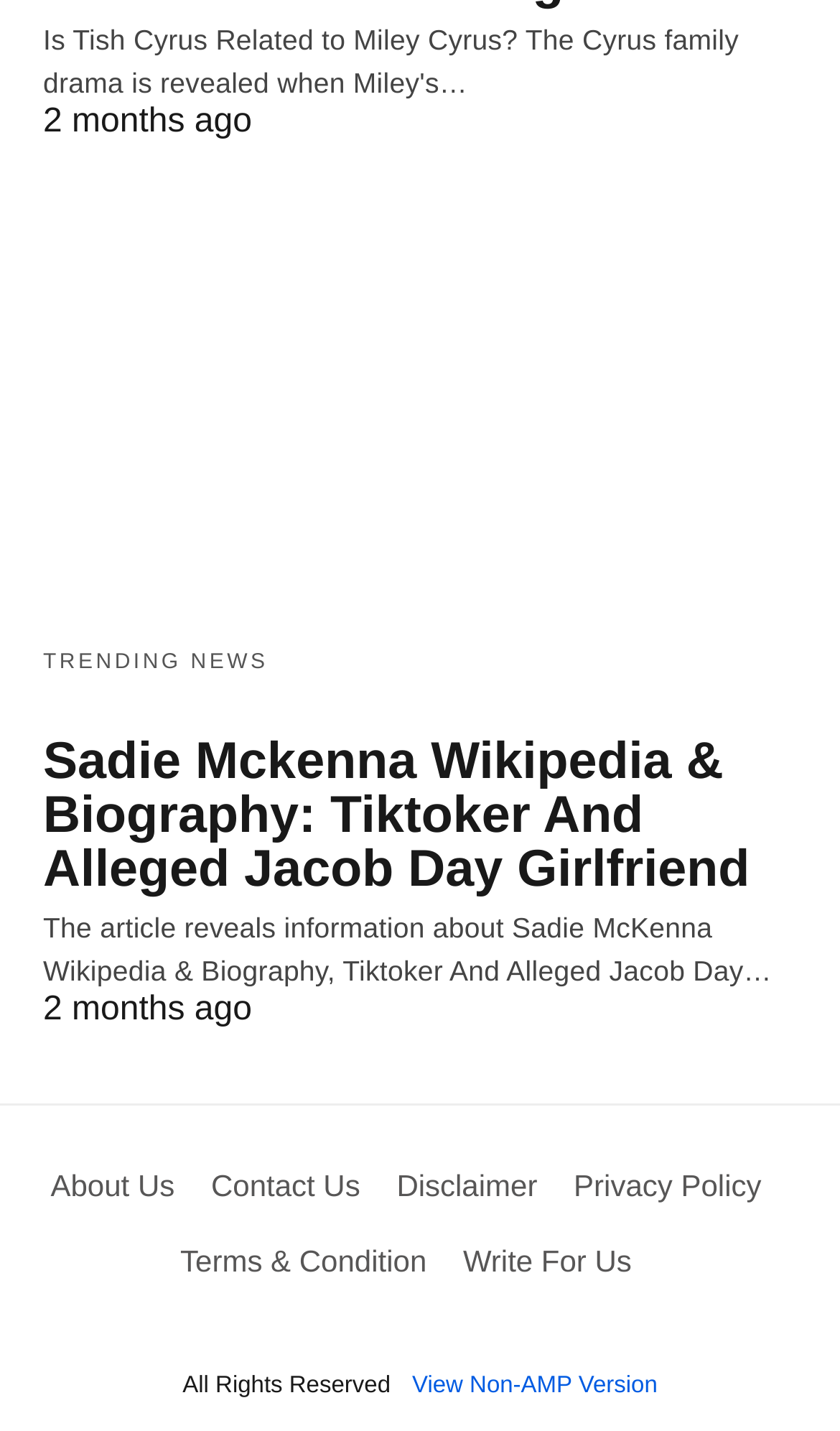Specify the bounding box coordinates for the region that must be clicked to perform the given instruction: "Read about Sadie Mckenna's Wikipedia and biography".

[0.051, 0.143, 0.949, 0.429]